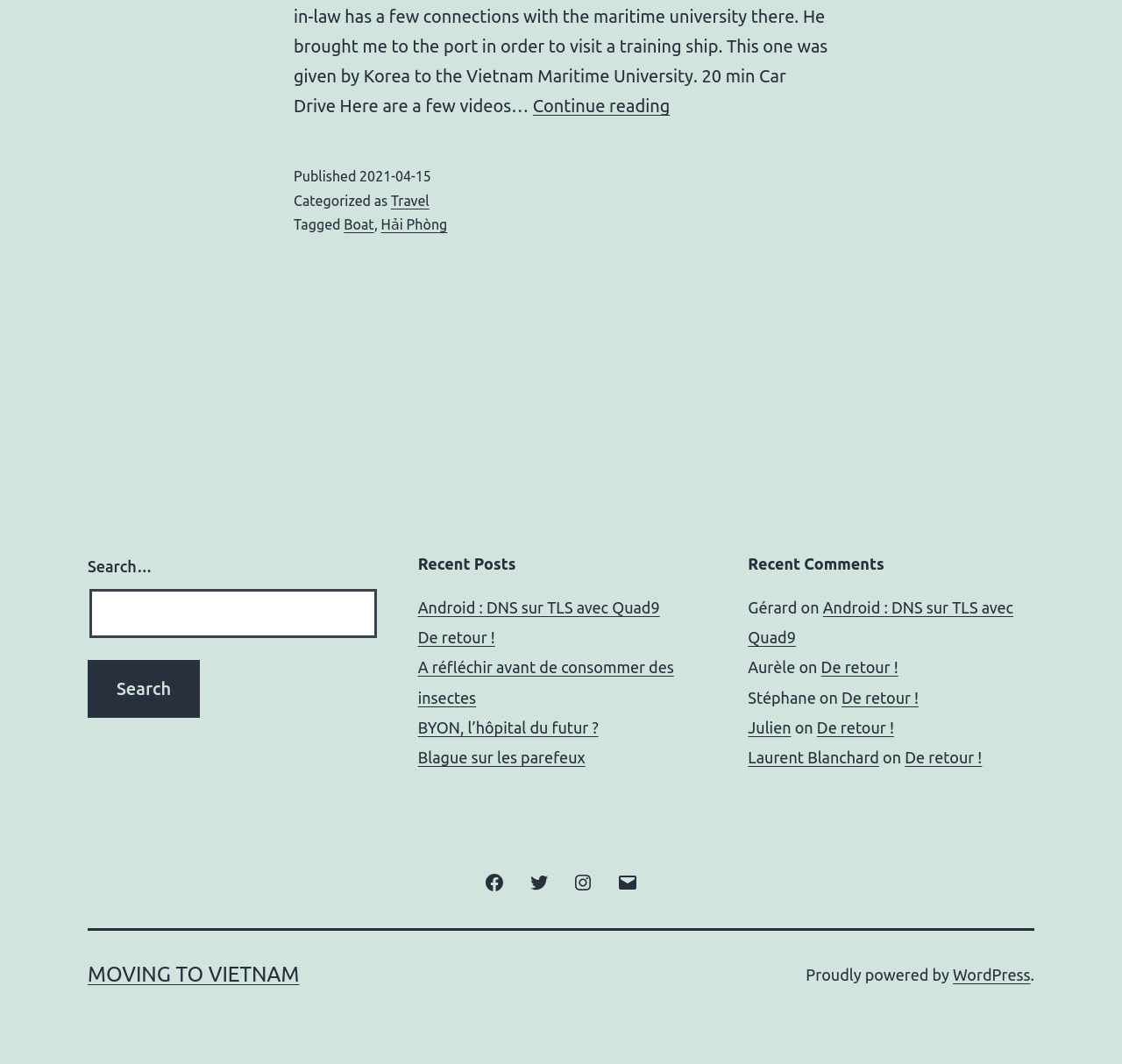Based on the element description "De retour !", predict the bounding box coordinates of the UI element.

[0.75, 0.647, 0.819, 0.664]